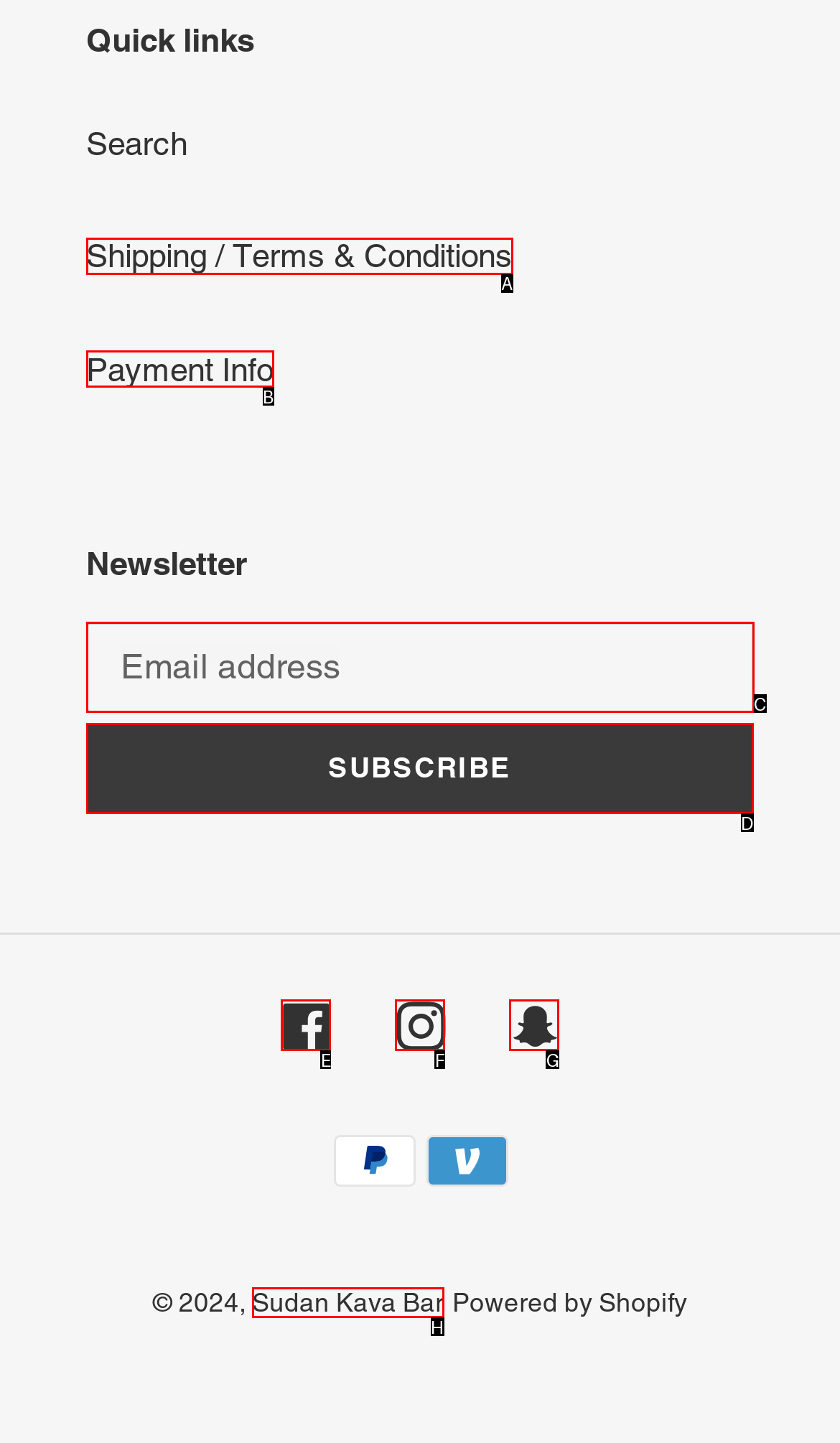Determine the letter of the UI element I should click on to complete the task: Subscribe to the newsletter from the provided choices in the screenshot.

D